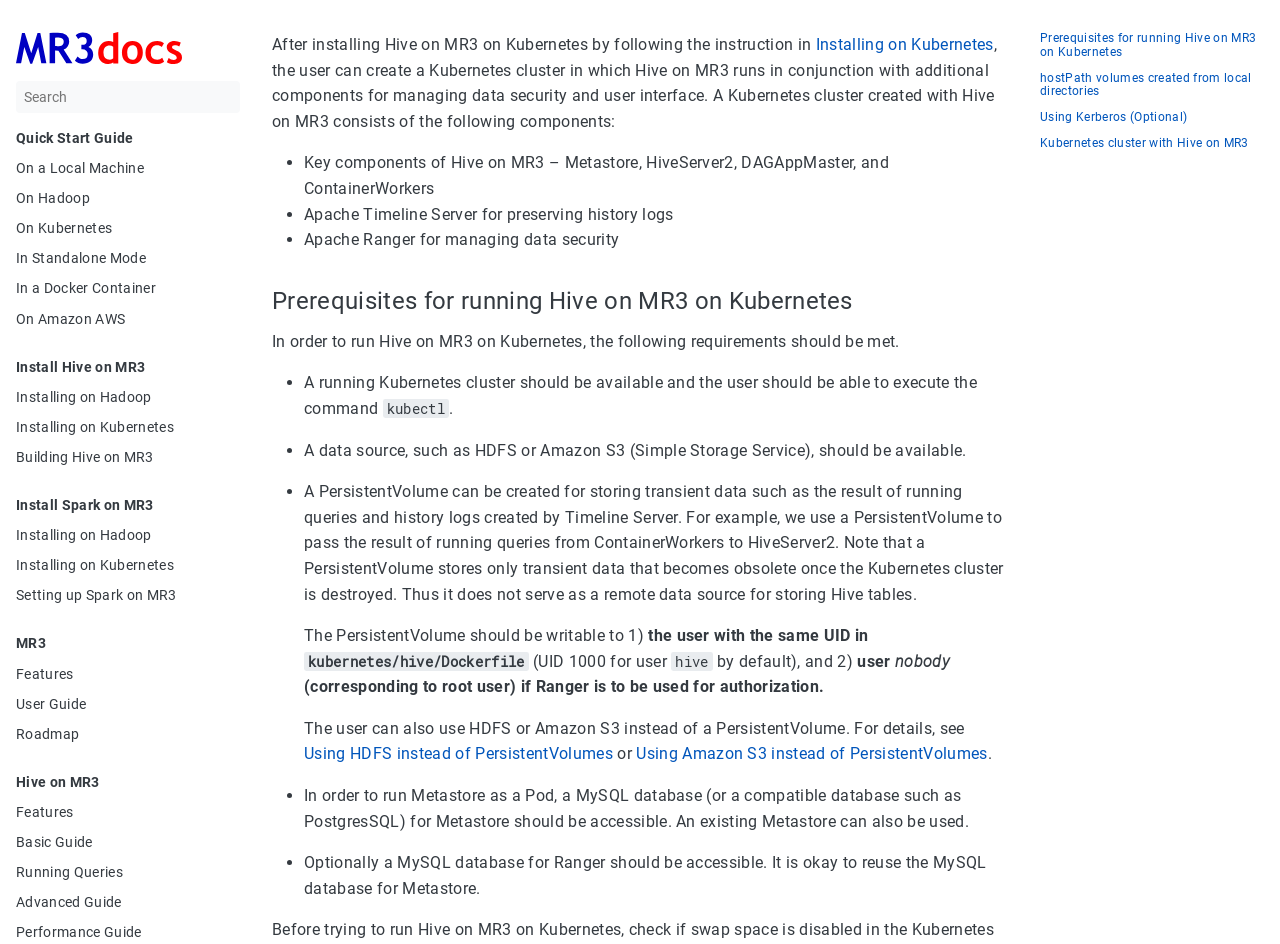Determine the bounding box coordinates for the region that must be clicked to execute the following instruction: "Check Prerequisites for running Hive on MR3 on Kubernetes".

[0.212, 0.306, 0.788, 0.331]